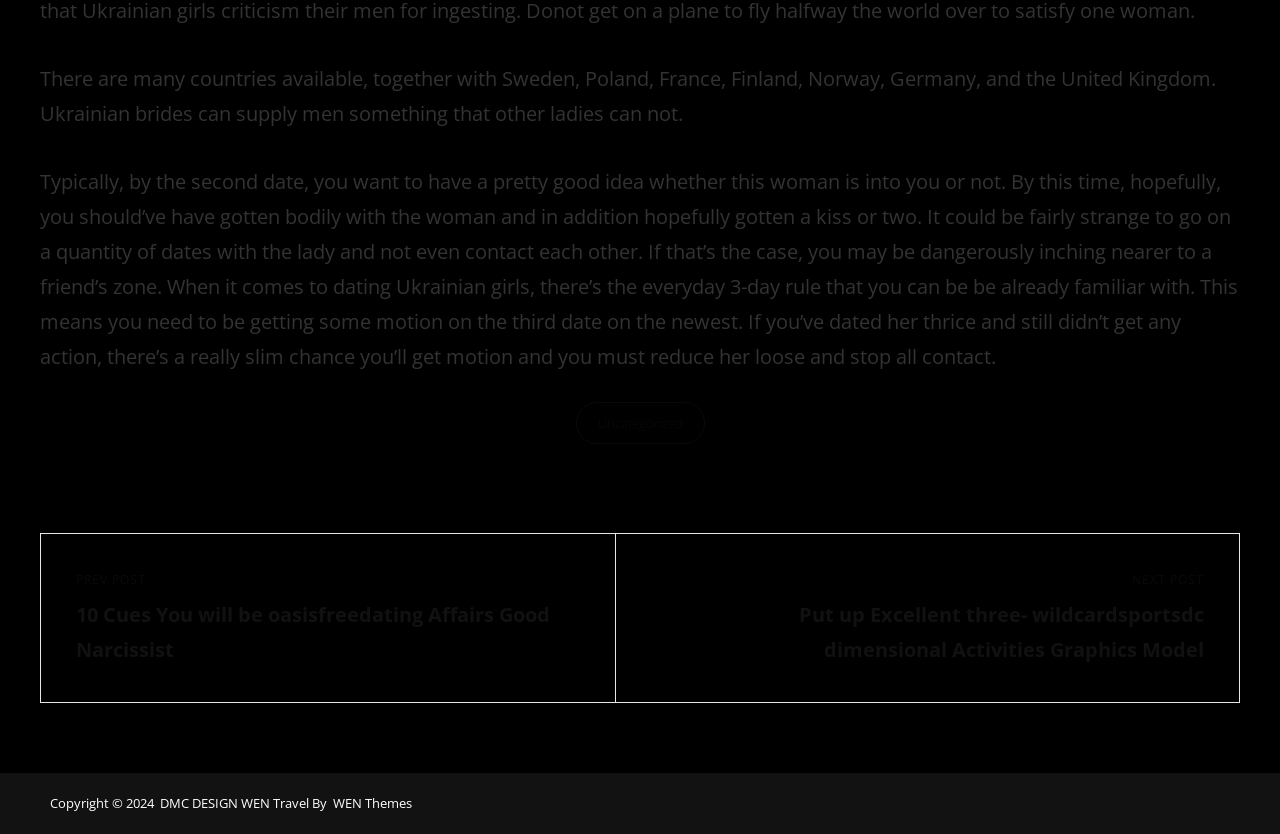Please examine the image and answer the question with a detailed explanation:
What countries are mentioned in the text?

I found the list of countries by reading the first StaticText element, which mentions 'many countries available, together with Sweden, Poland, France, Finland, Norway, Germany, and the United Kingdom'.